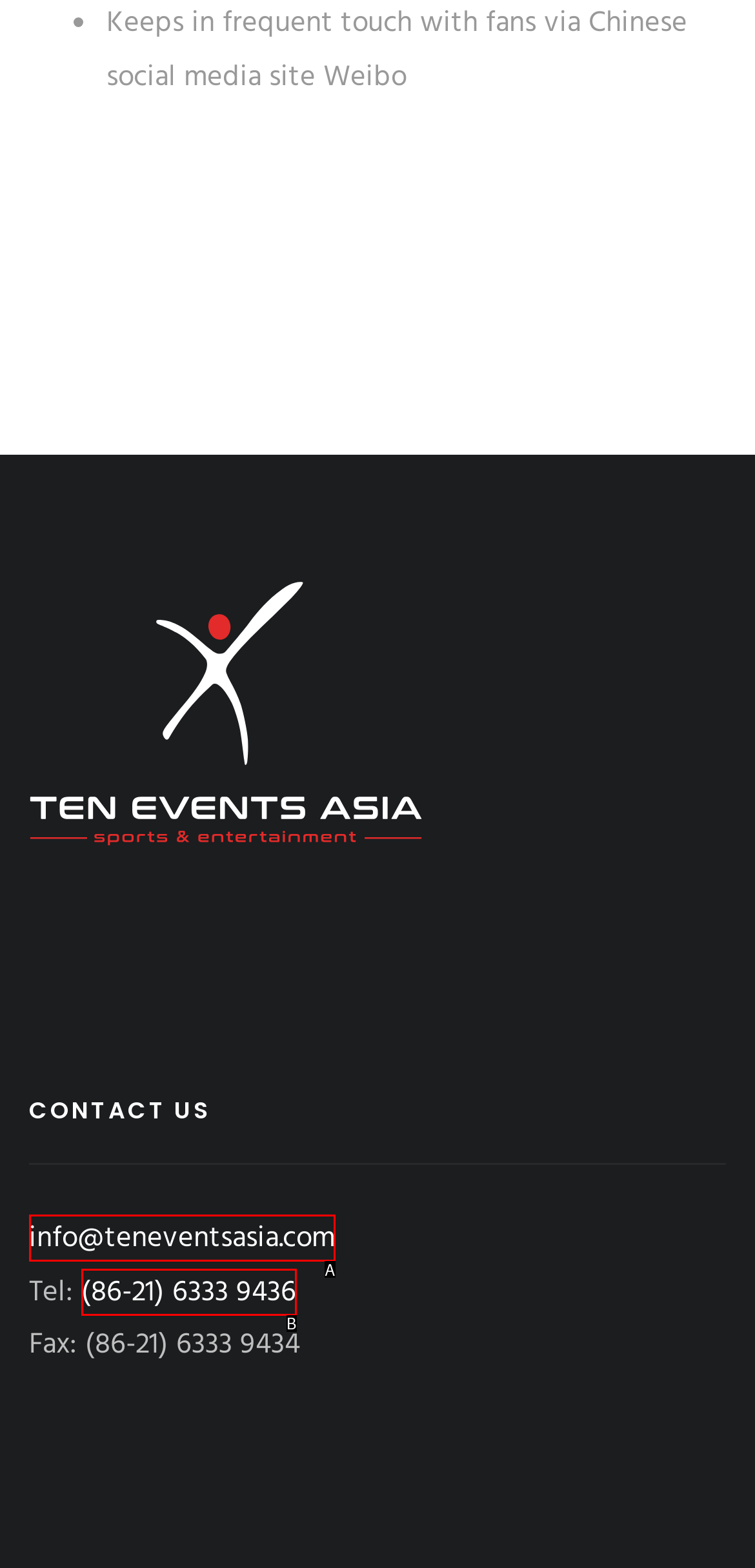Find the HTML element that matches the description: info@teneventsasia.com. Answer using the letter of the best match from the available choices.

A